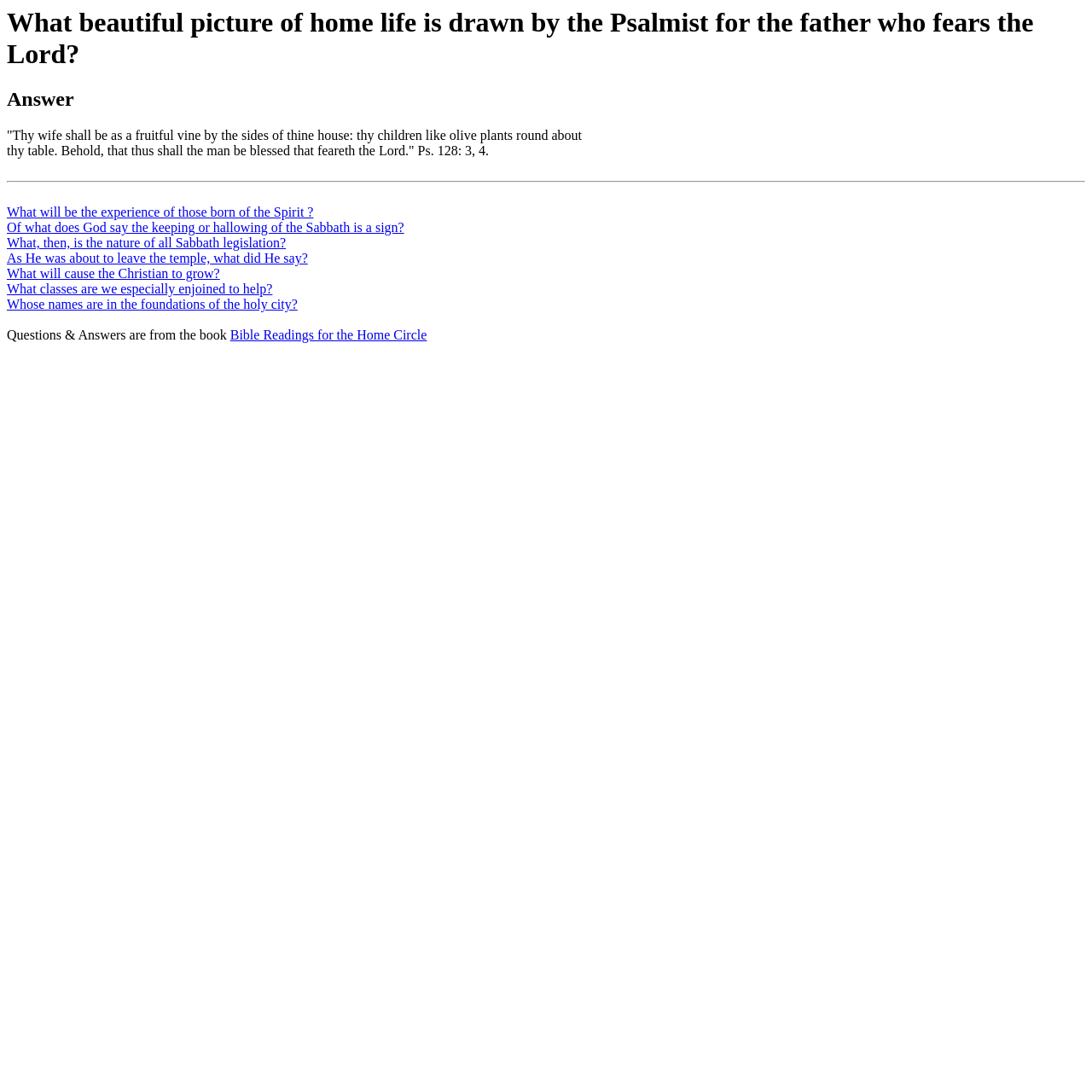Please answer the following question as detailed as possible based on the image: 
What is the Bible verse mentioned in the webpage?

The webpage mentions a Bible verse, which is 'Thy wife shall be as a fruitful vine by the sides of thine house: thy children like olive plants round about thy table. Behold, that thus shall the man be blessed that feareth the Lord.' Ps. 128: 3, 4.